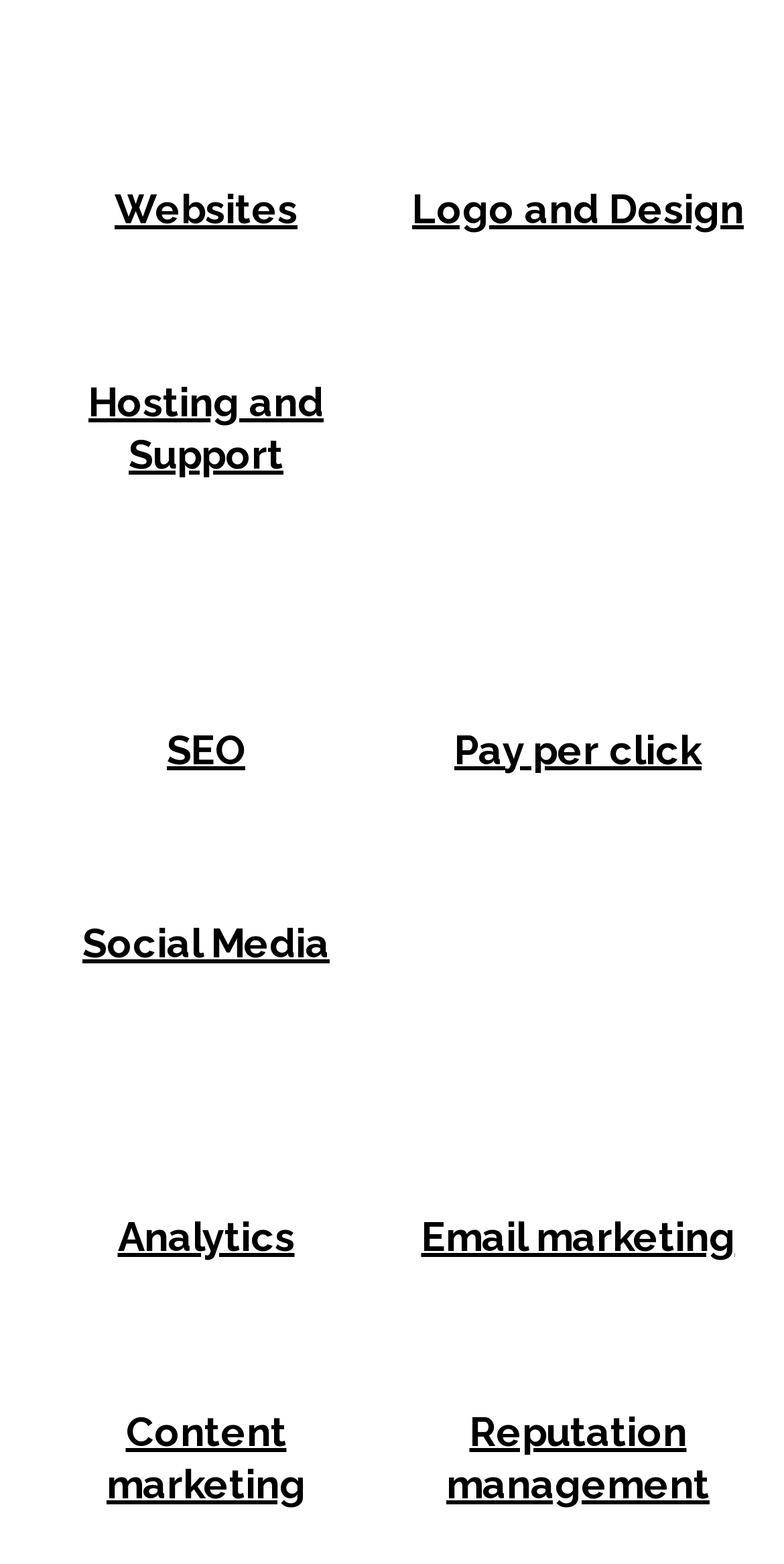For the given element description Pay per click, determine the bounding box coordinates of the UI element. The coordinates should follow the format (top-left x, top-left y, bottom-right x, bottom-right y) and be within the range of 0 to 1.

[0.579, 0.464, 0.895, 0.494]